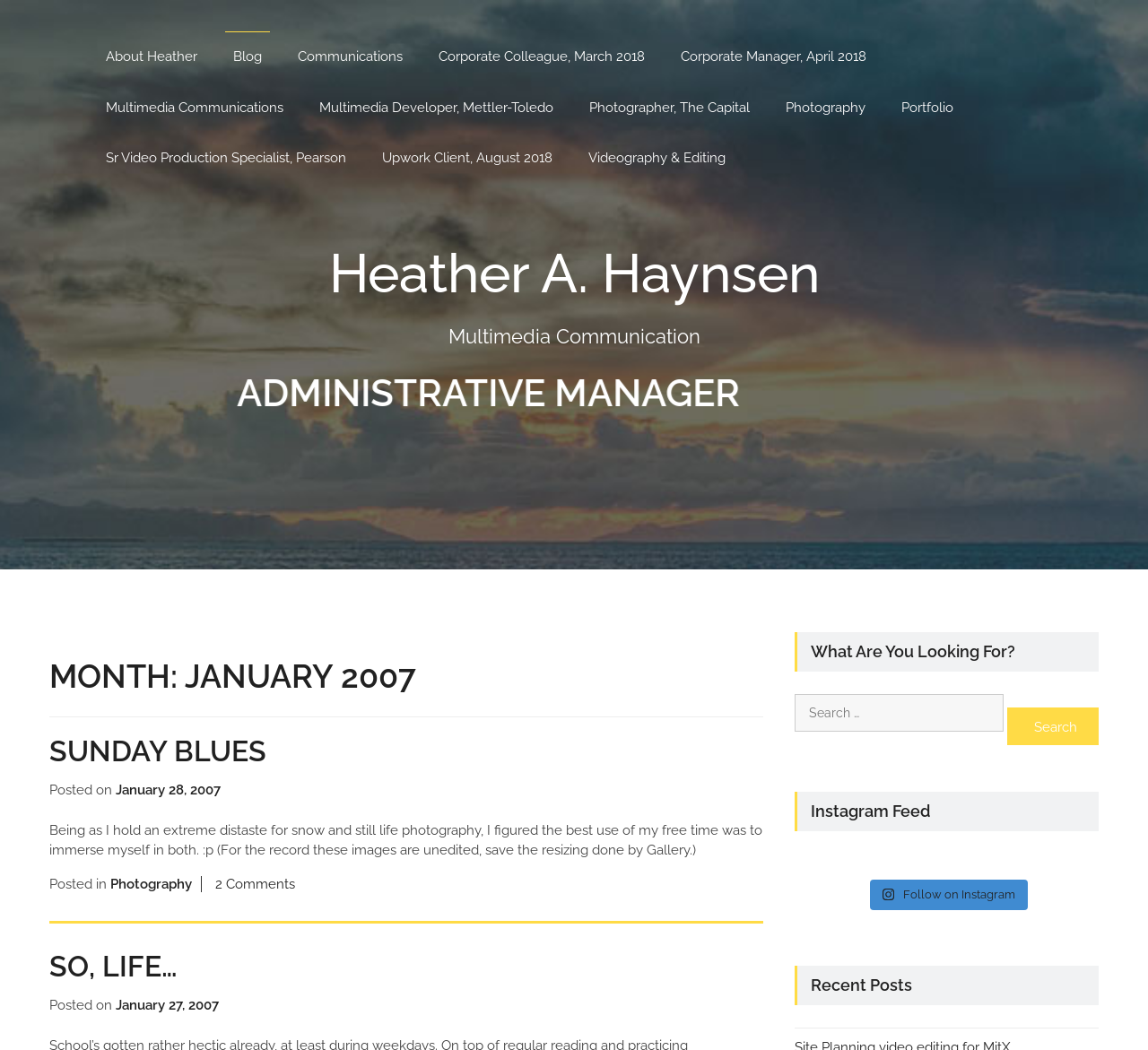Please extract the title of the webpage.

MONTH: JANUARY 2007